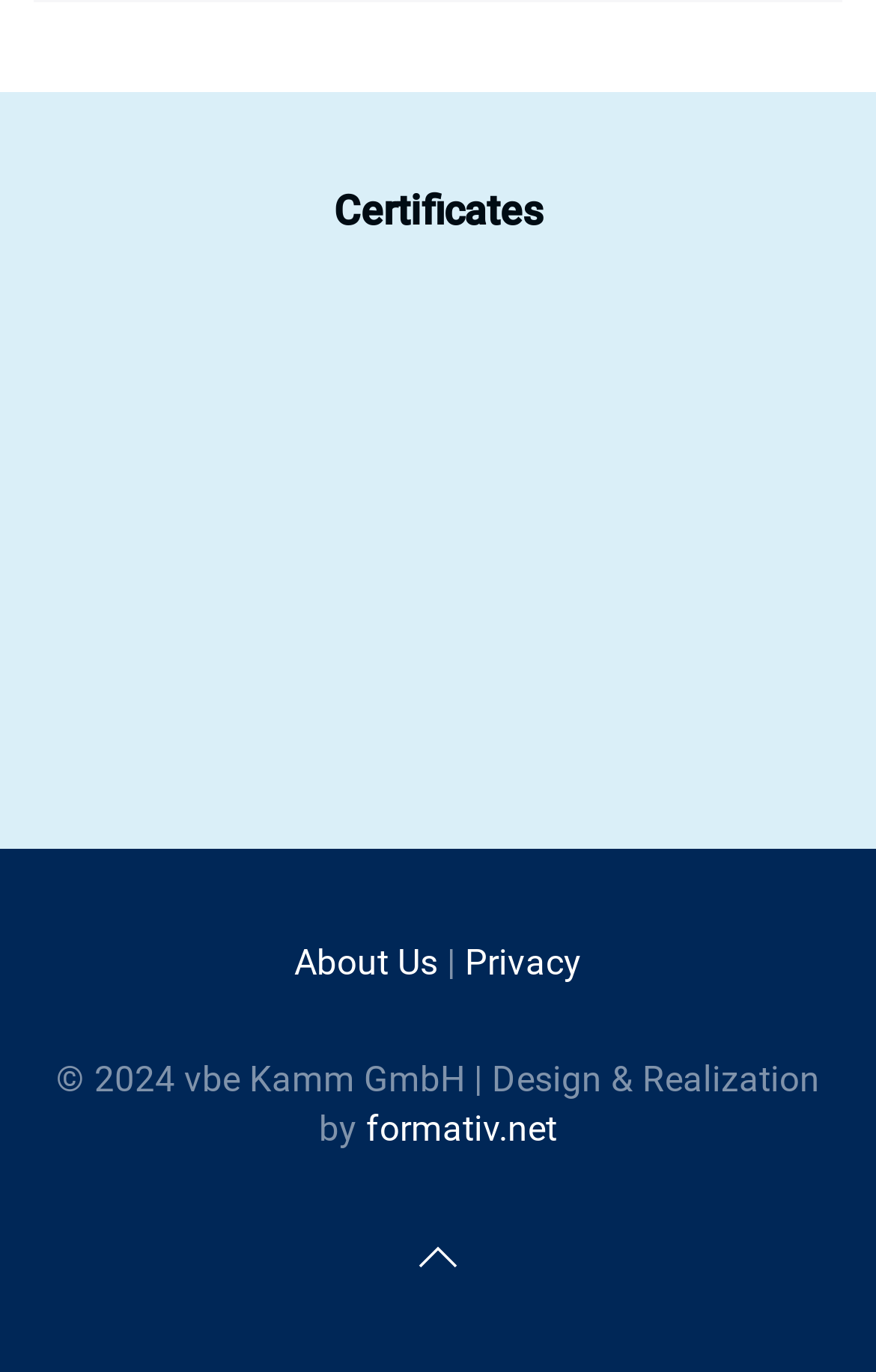Please determine the bounding box coordinates for the UI element described as: "Privacy".

[0.531, 0.686, 0.664, 0.717]